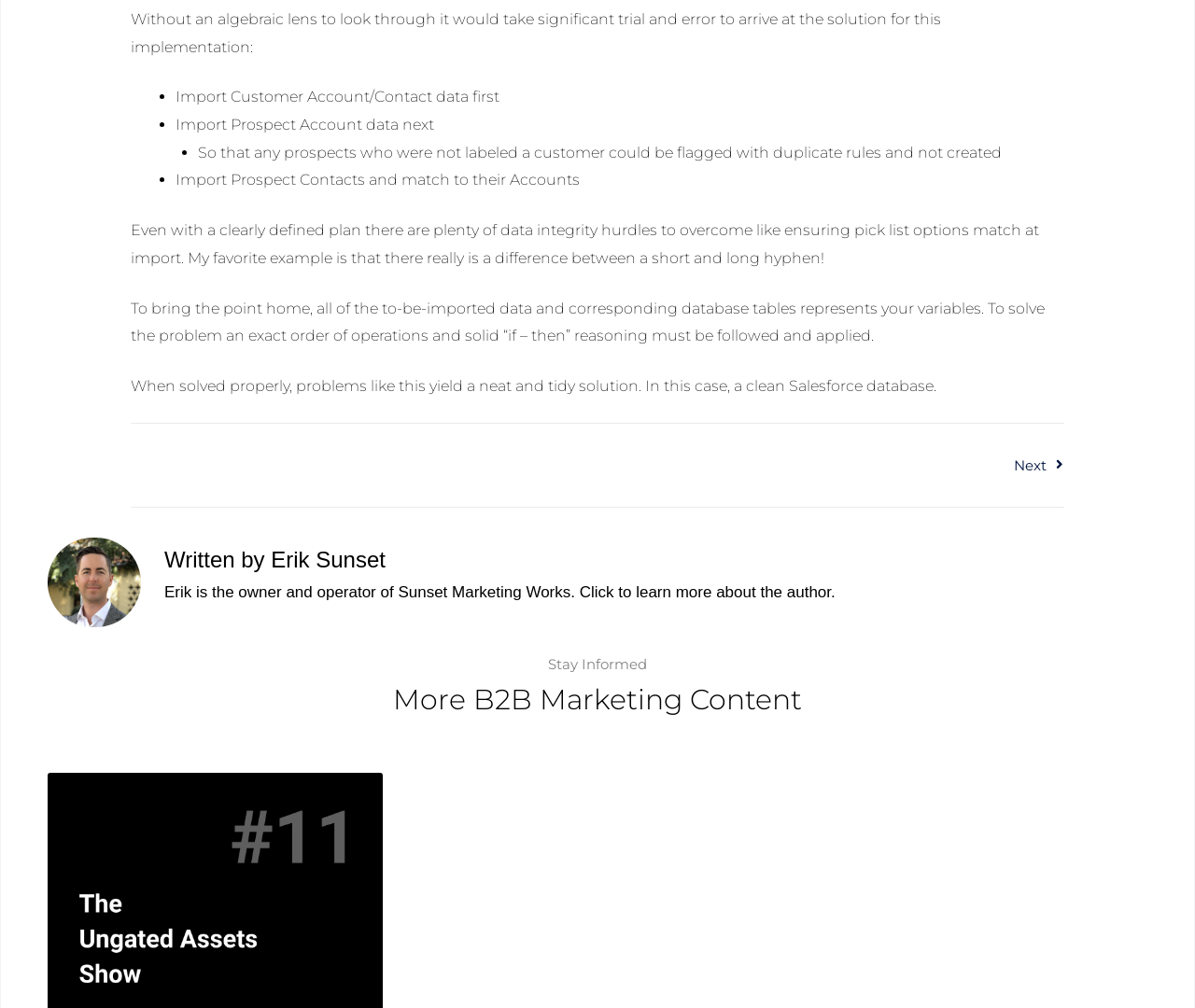Use a single word or phrase to answer the following:
What is the topic of the webpage?

Data import and integrity